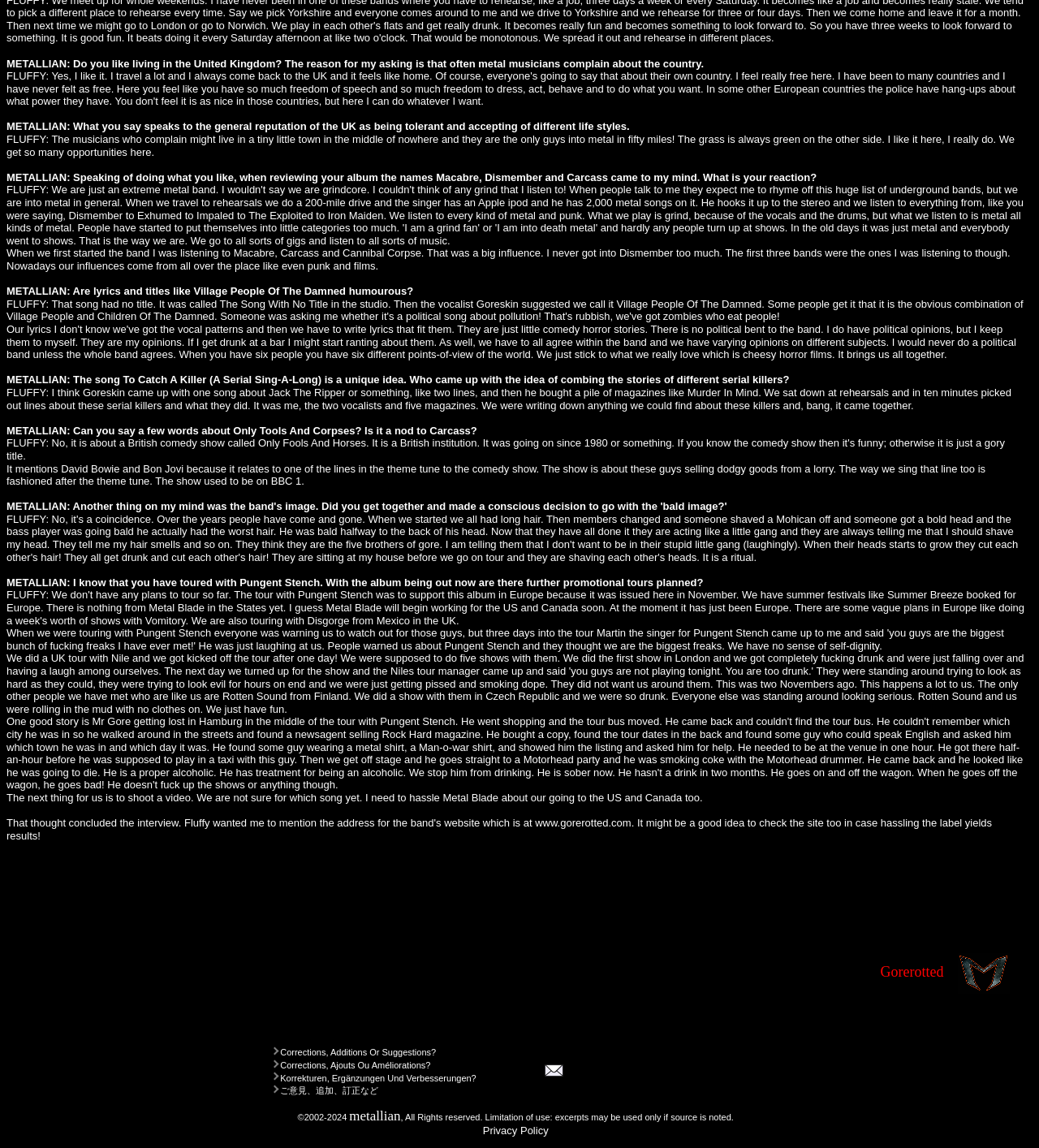What is the topic of the conversation between METALLIAN and FLUFFY?
Refer to the image and provide a one-word or short phrase answer.

Music